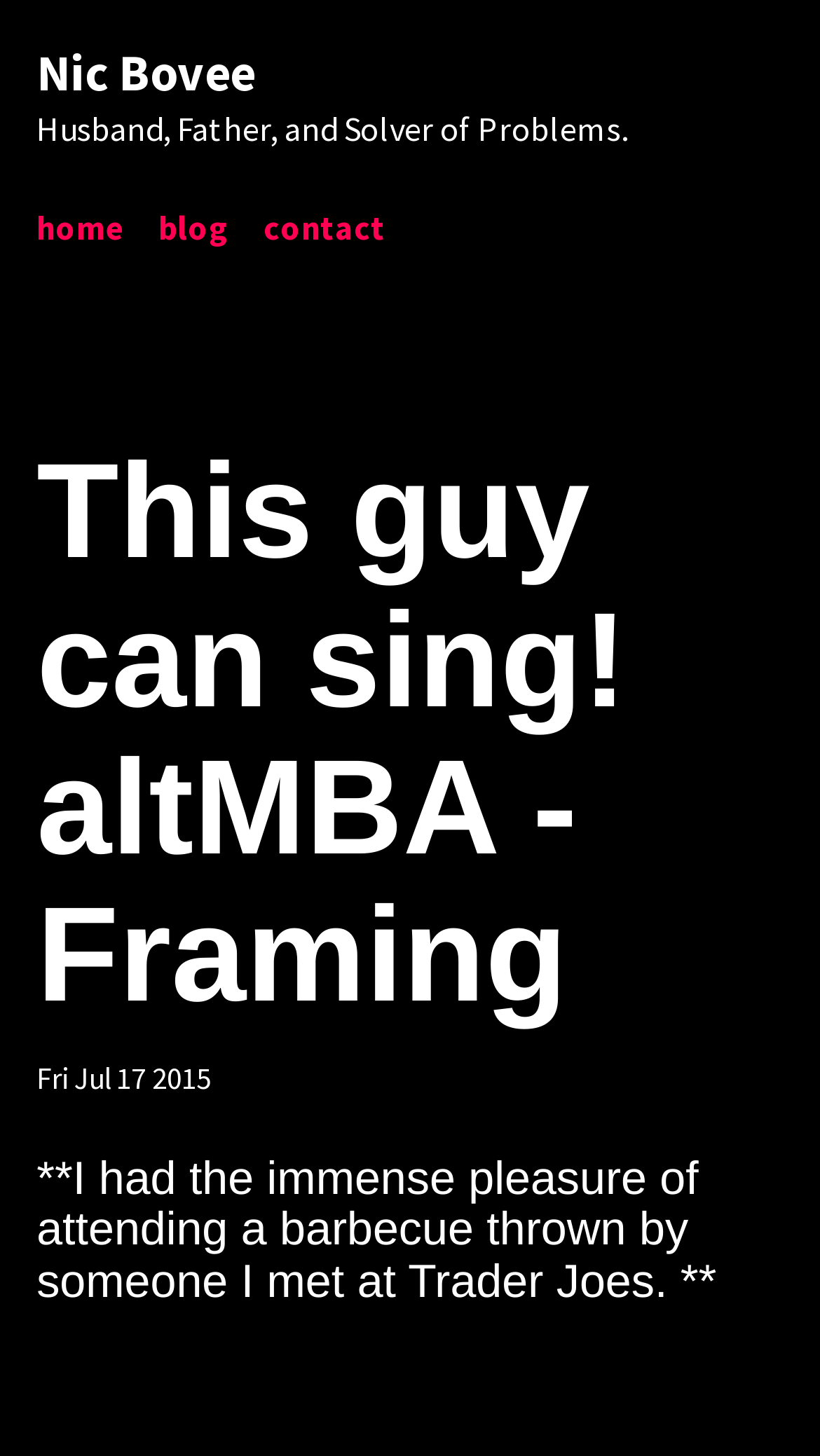Describe all significant elements and features of the webpage.

The webpage appears to be a personal blog, with the title "This guy can sing! altMBA - Framing" and the subtitle "Nic Bovee's Blog". At the top left corner, there is a navigation menu with three links: "Nic Bovee", "home", "blog", and "contact". Below the navigation menu, there is a brief description of the author, "Husband, Father, and Solver of Problems".

The main content of the webpage is a blog post, with the title "**I had the immense pleasure of attending a barbecue thrown by someone I met at Trader Joes.**" in a large font size. The post is dated "Fri Jul 17 2015" and is followed by a blank line. The content of the post is not explicitly mentioned, but it seems to be a personal anecdote about attending a barbecue.

There is a small, almost invisible element at the top left corner of the page, but it does not contain any meaningful information.